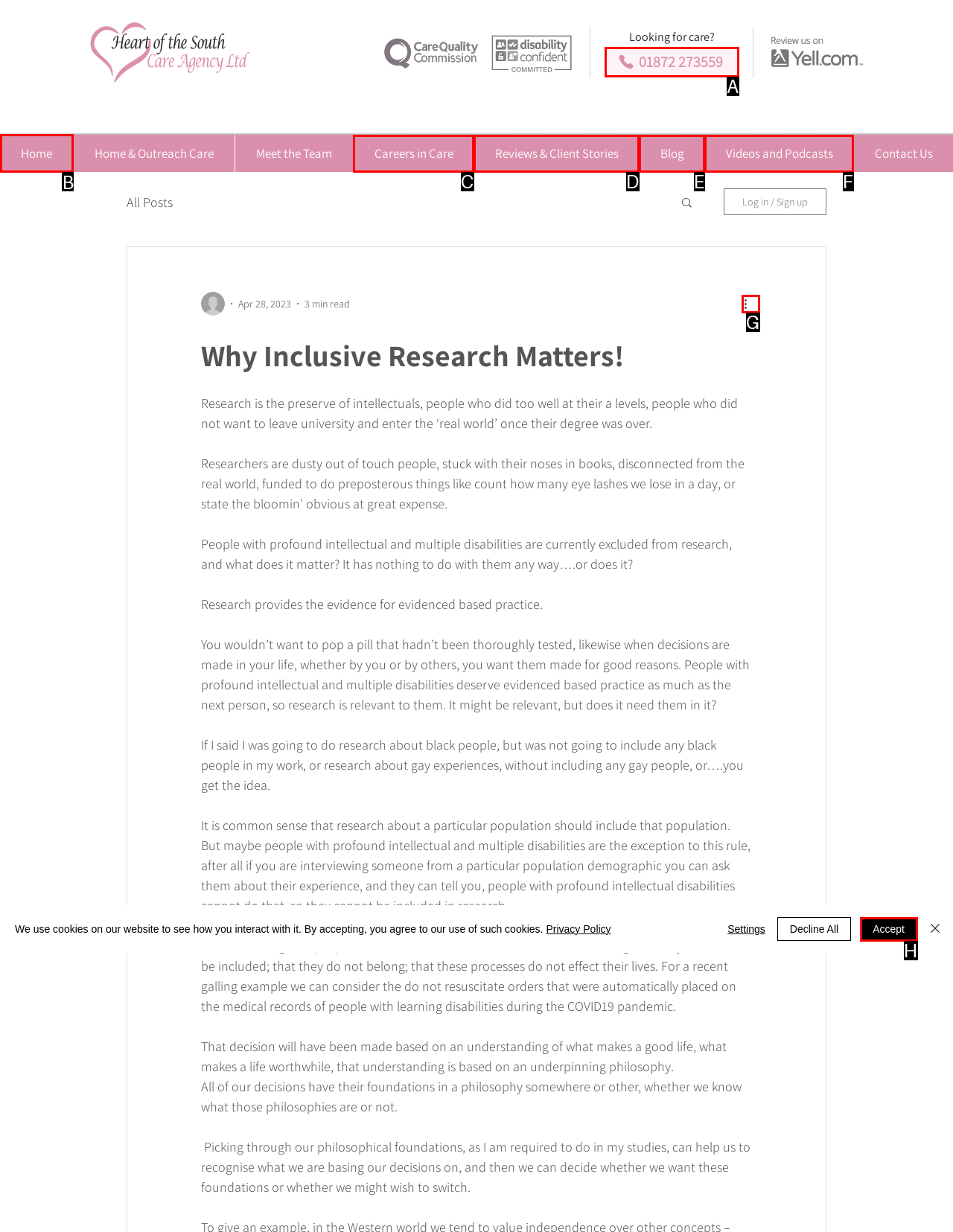From the given options, choose the one to complete the task: Click the 'Home' link
Indicate the letter of the correct option.

B